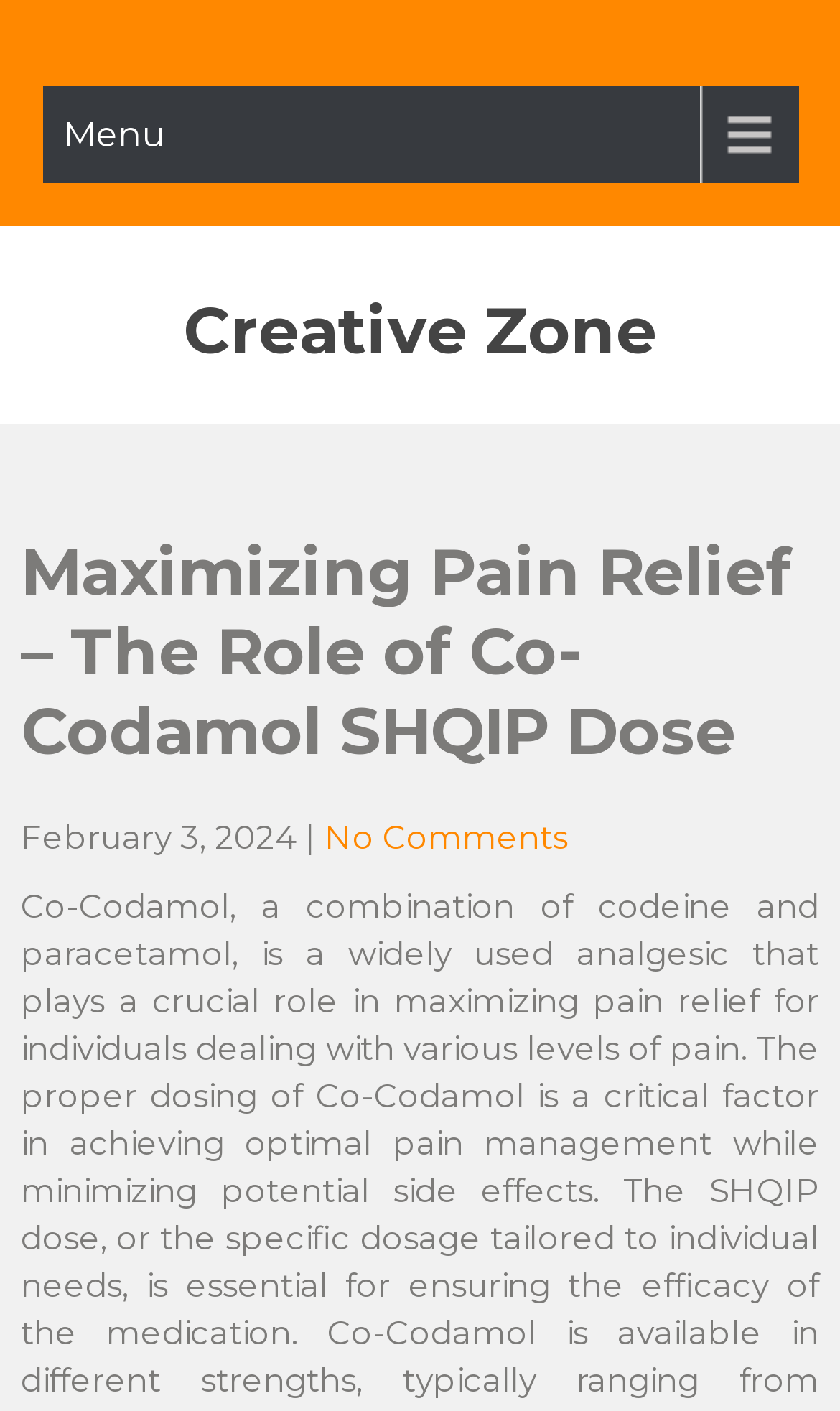Bounding box coordinates must be specified in the format (top-left x, top-left y, bottom-right x, bottom-right y). All values should be floating point numbers between 0 and 1. What are the bounding box coordinates of the UI element described as: No Comments

[0.387, 0.579, 0.676, 0.608]